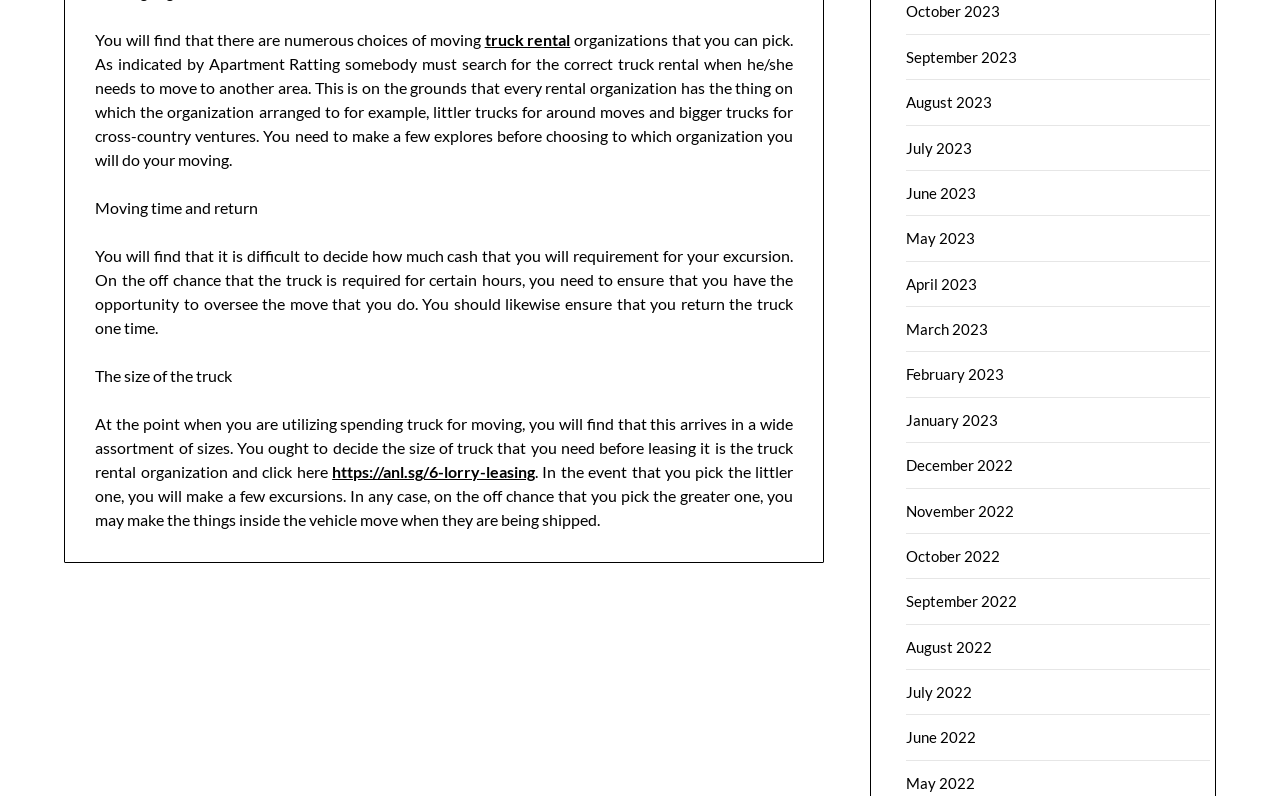Specify the bounding box coordinates of the element's region that should be clicked to achieve the following instruction: "visit https://anl.sg/6-lorry-leasing". The bounding box coordinates consist of four float numbers between 0 and 1, in the format [left, top, right, bottom].

[0.259, 0.58, 0.418, 0.604]